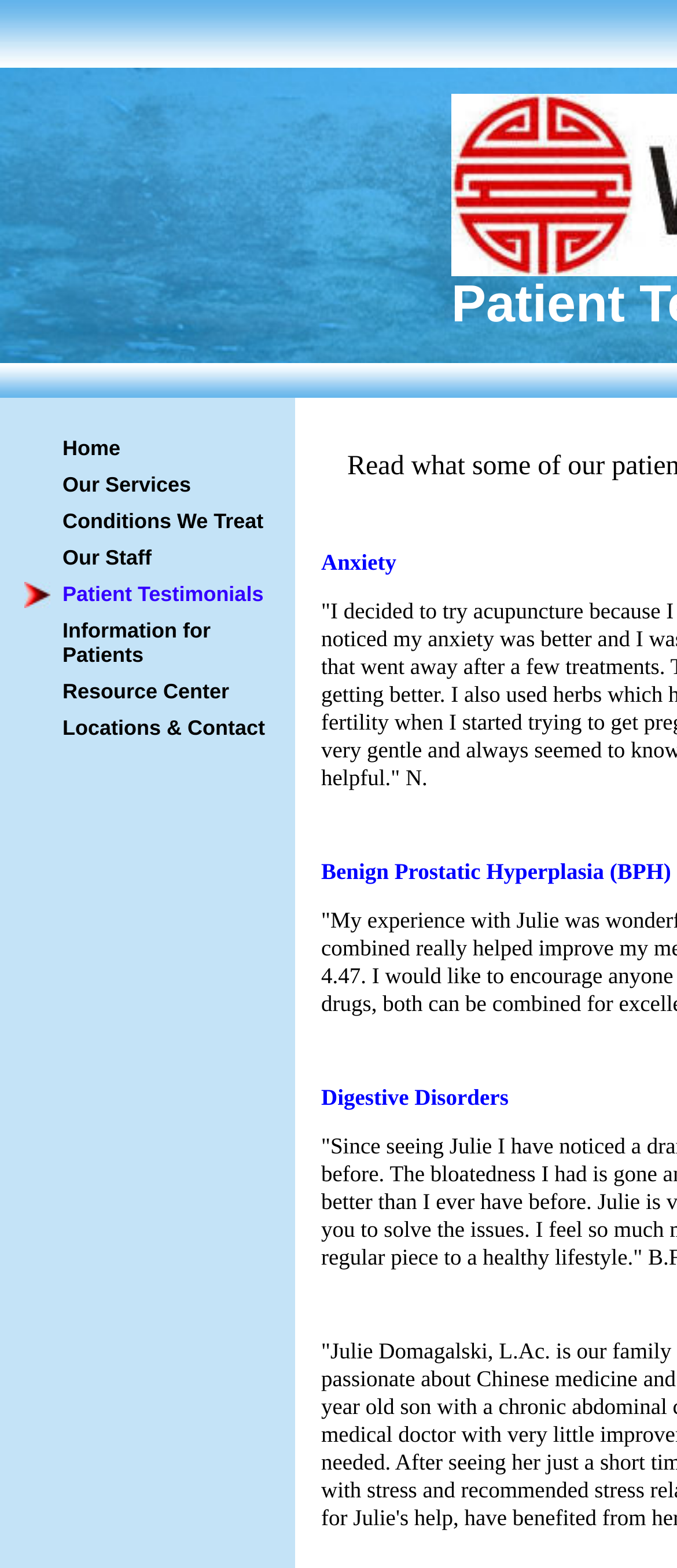Find and provide the bounding box coordinates for the UI element described here: "Our Services". The coordinates should be given as four float numbers between 0 and 1: [left, top, right, bottom].

[0.036, 0.298, 0.4, 0.321]